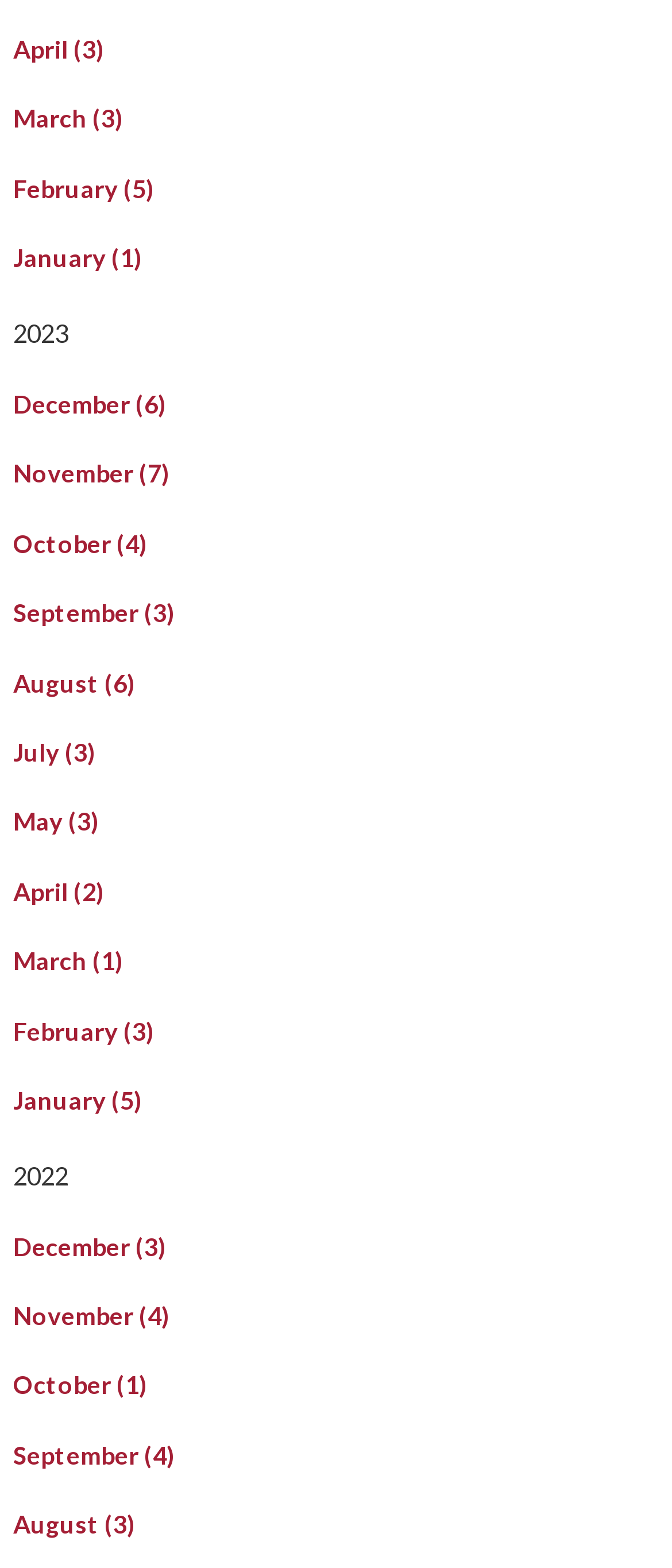What is the total number of links on the webpage?
Please utilize the information in the image to give a detailed response to the question.

I counted the total number of links on the webpage by looking at the headings and links under them. There are 24 links in total, each corresponding to a specific month and year.